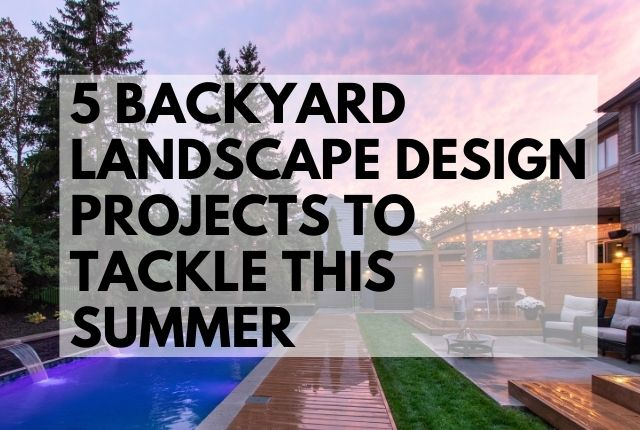Craft a thorough explanation of what is depicted in the image.

The image showcases a beautifully designed backyard, perfectly suited for summer enjoyment. The text overlay reads "5 Backyard Landscape Design Projects to Tackle This Summer," emphasizing various creative ideas for enhancing outdoor spaces. In the background, an inviting swimming pool reflects the warm hues of a sunset, while tasteful landscaping features, such as trees and a cozy seating area, invite relaxation and social gatherings. The setting not only highlights aesthetic appeal but also promotes outdoor activities, making it an ideal backdrop for the season's fun and leisure. This visual encapsulates the essence of summer living and serves as inspiration for homeowners looking to revitalize their backyards.